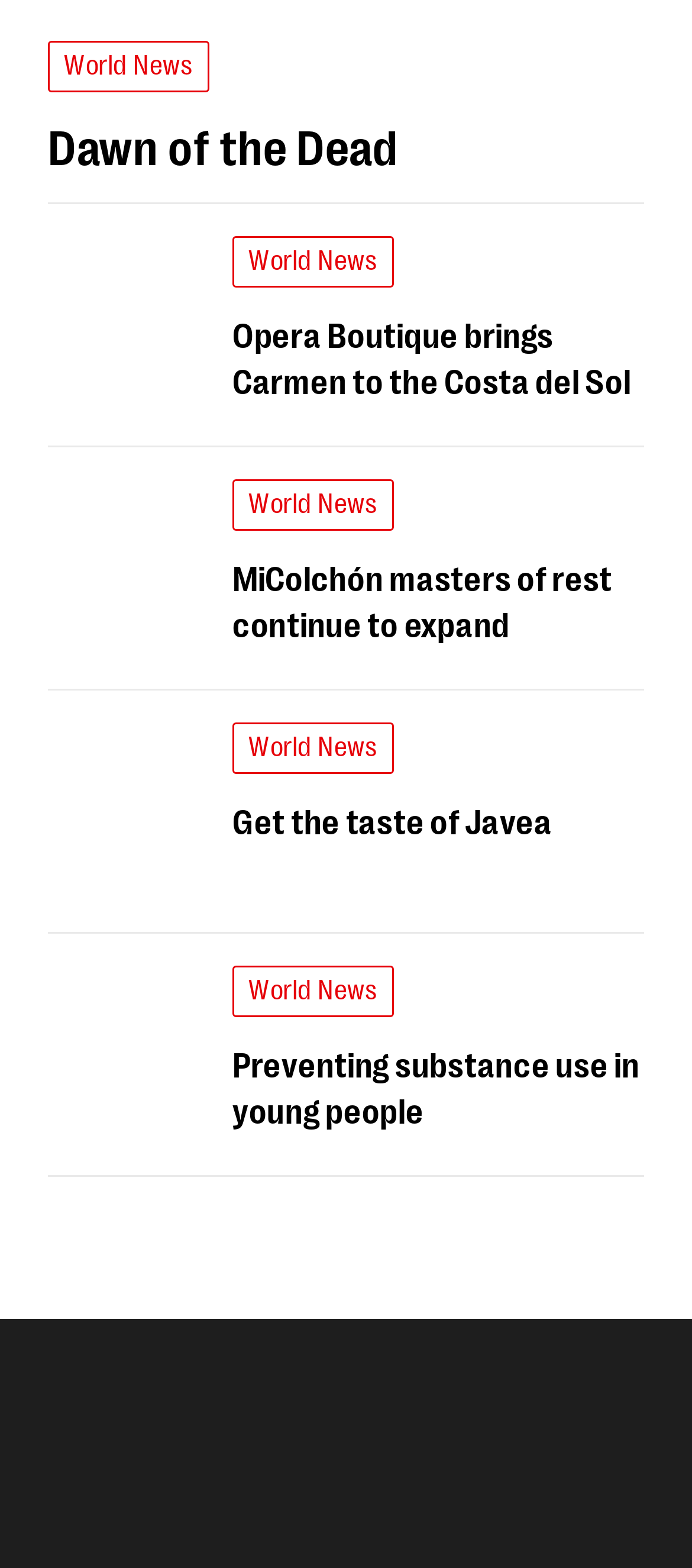Using the element description: "Search", determine the bounding box coordinates. The coordinates should be in the format [left, top, right, bottom], with values between 0 and 1.

None